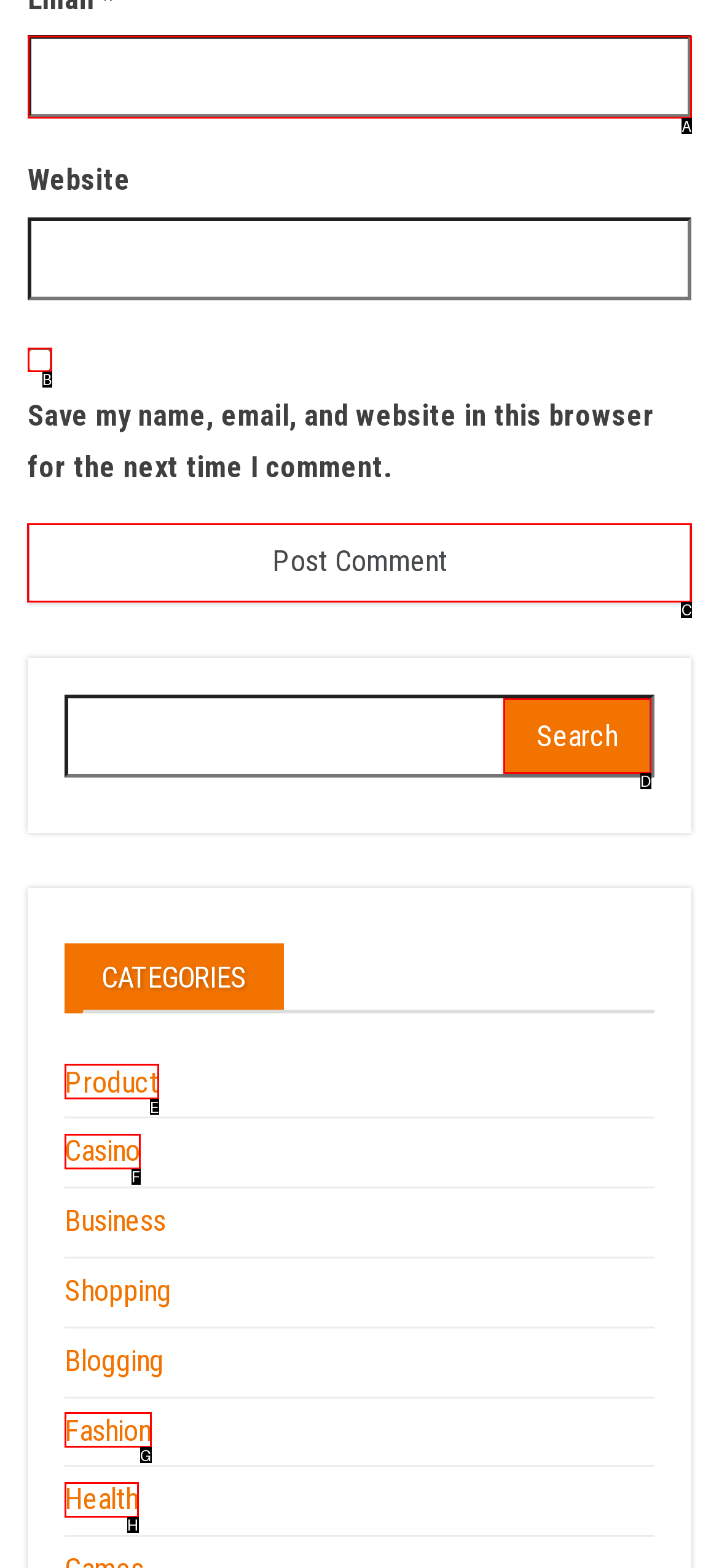Specify the letter of the UI element that should be clicked to achieve the following: Post a comment
Provide the corresponding letter from the choices given.

C